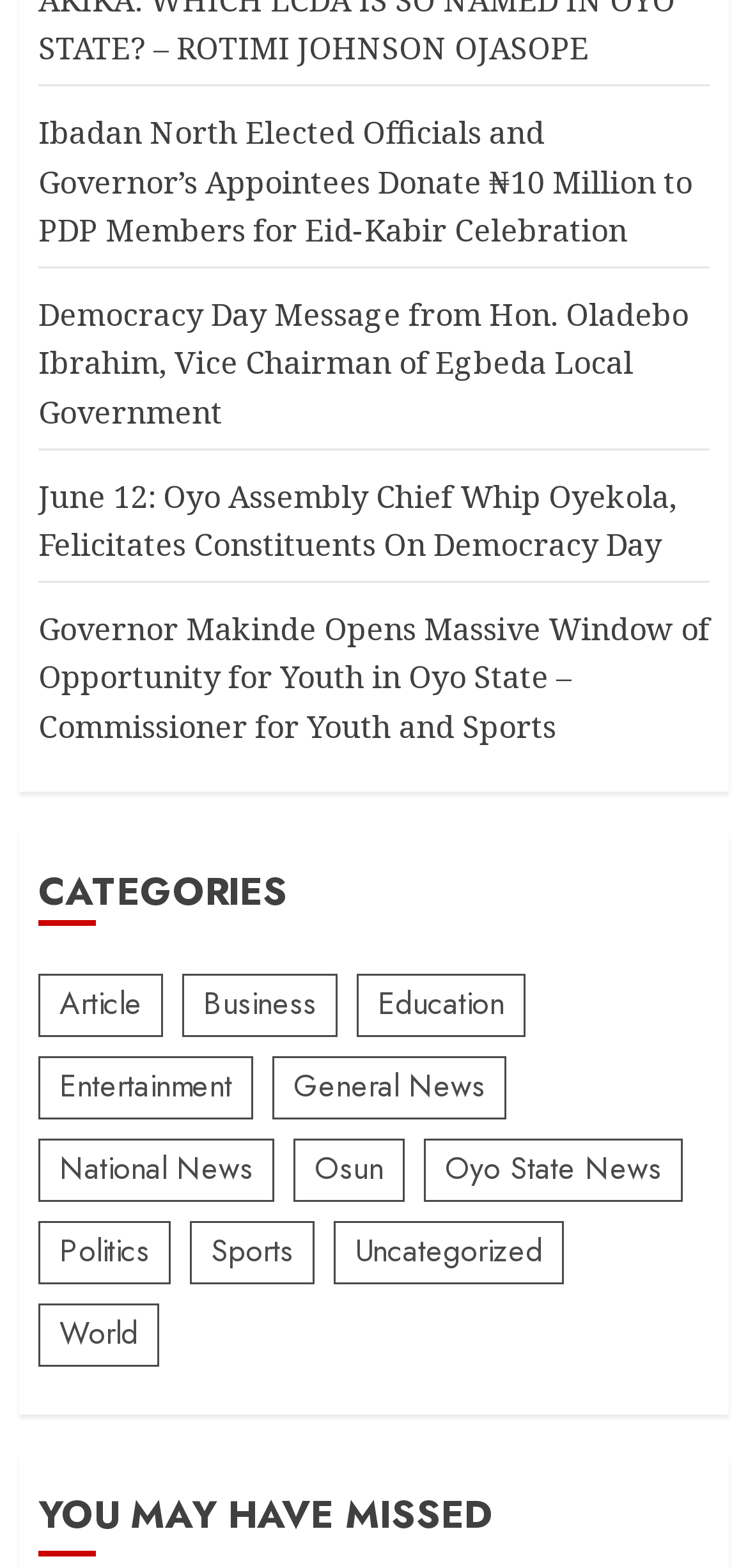Identify the bounding box coordinates for the UI element described as: "National News". The coordinates should be provided as four floats between 0 and 1: [left, top, right, bottom].

[0.051, 0.726, 0.367, 0.766]